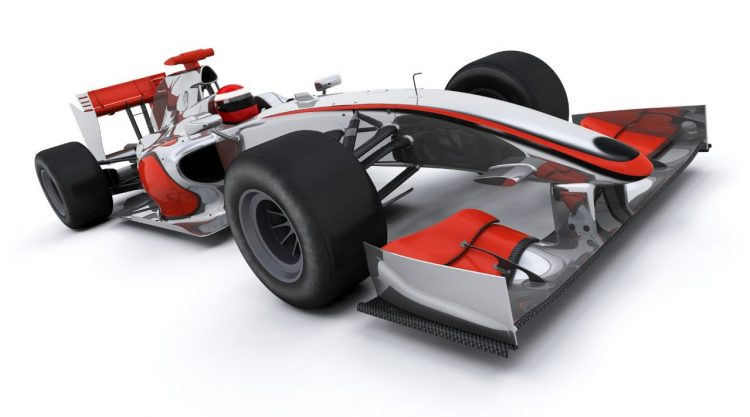Offer an in-depth description of the image shown.

This image showcases a sleek Formula 1 race car, prominently featuring a white and red color scheme. The design emphasizes aerodynamics, with a distinctive front wing and a streamlined chassis that reflects the cutting-edge engineering integral to modern motorsport. The rear wing is positioned to optimize downforce, ensuring the car maintains stability at high speeds. This vehicle is a testament to the intricate relationship between speed and strategy in Formula 1 racing, highlighting the crucial role of design innovations in achieving victory on the track.